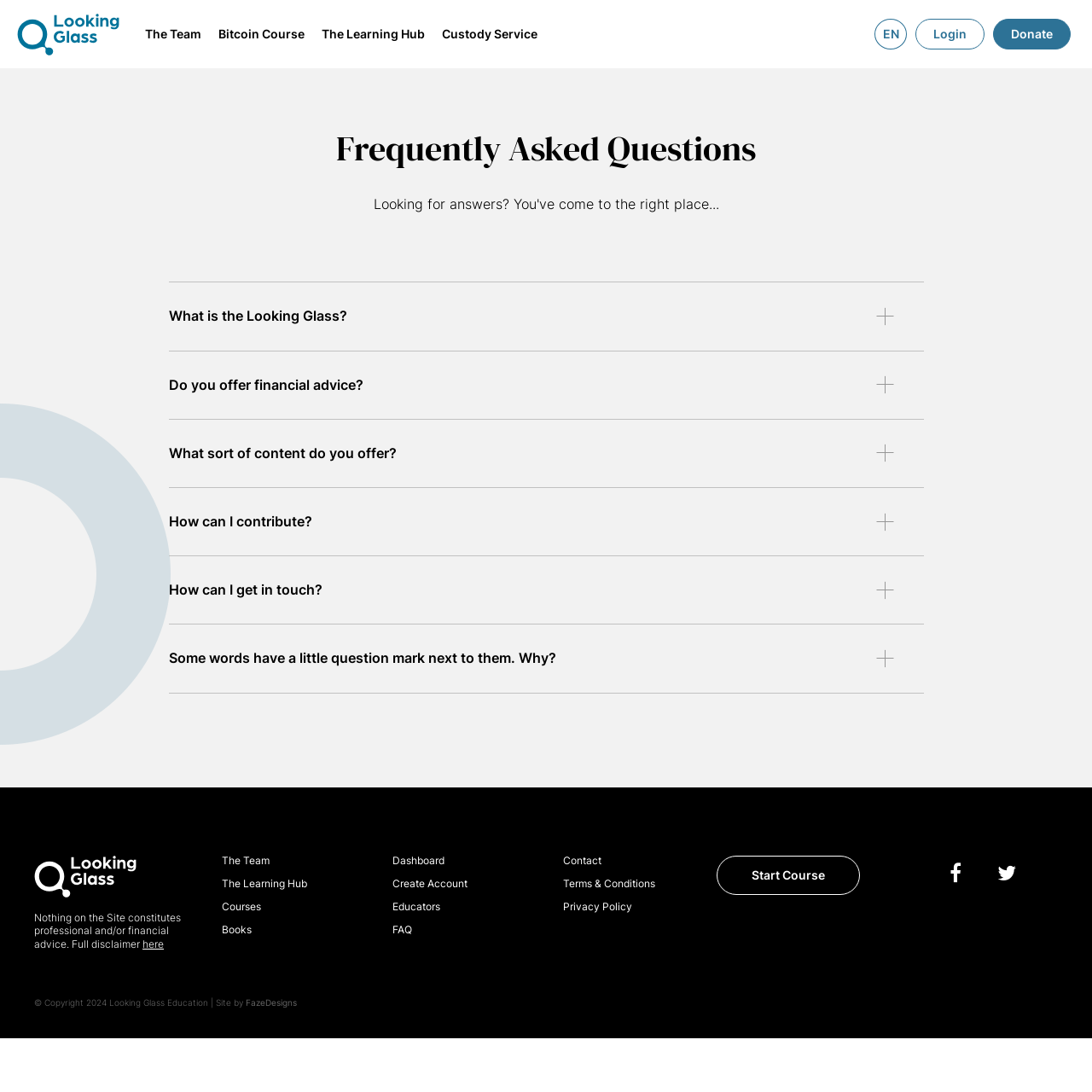Who designed the website?
Please provide a single word or phrase answer based on the image.

FazeDesigns